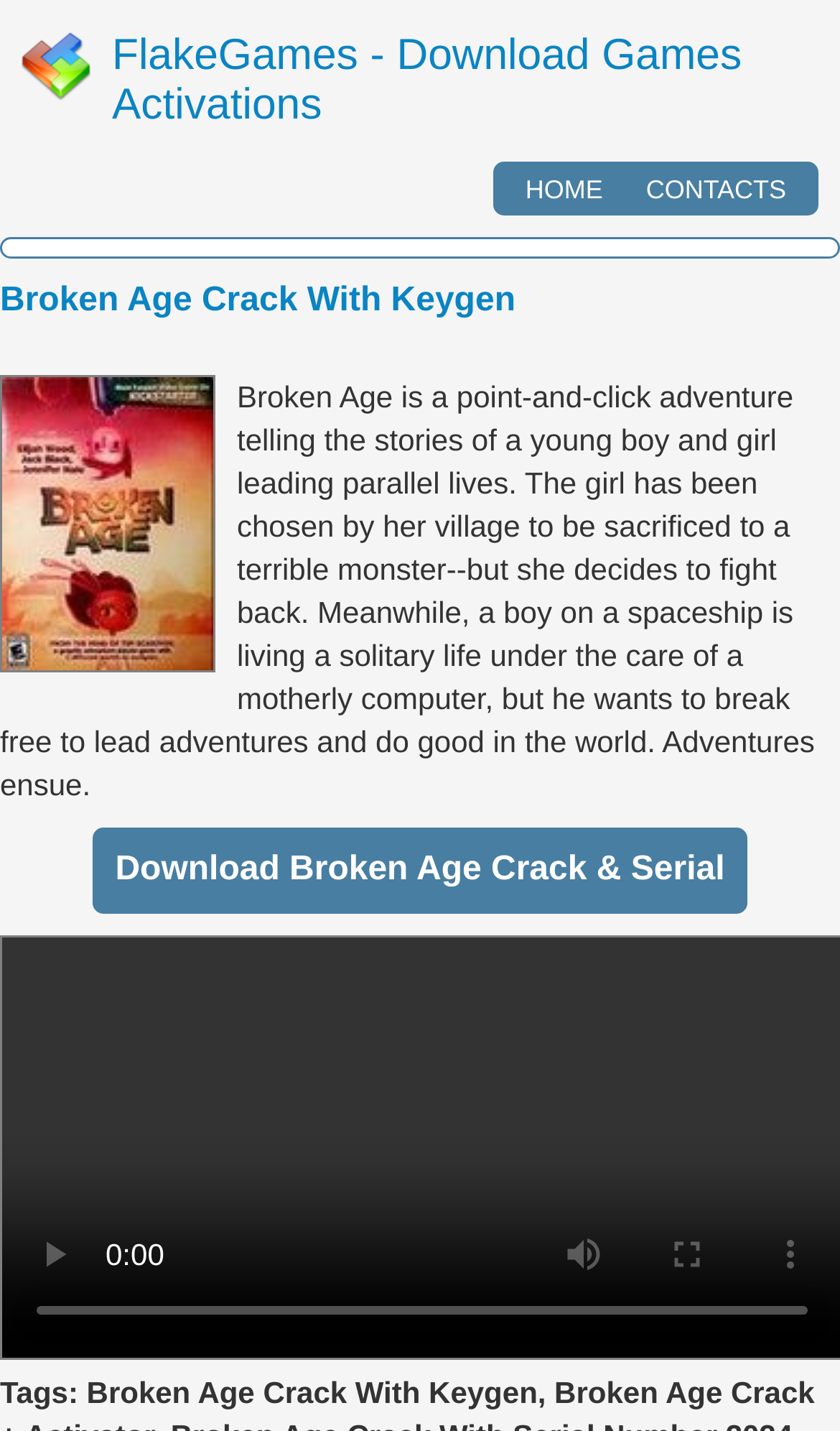Please respond in a single word or phrase: 
What is the state of the 'play' button?

disabled